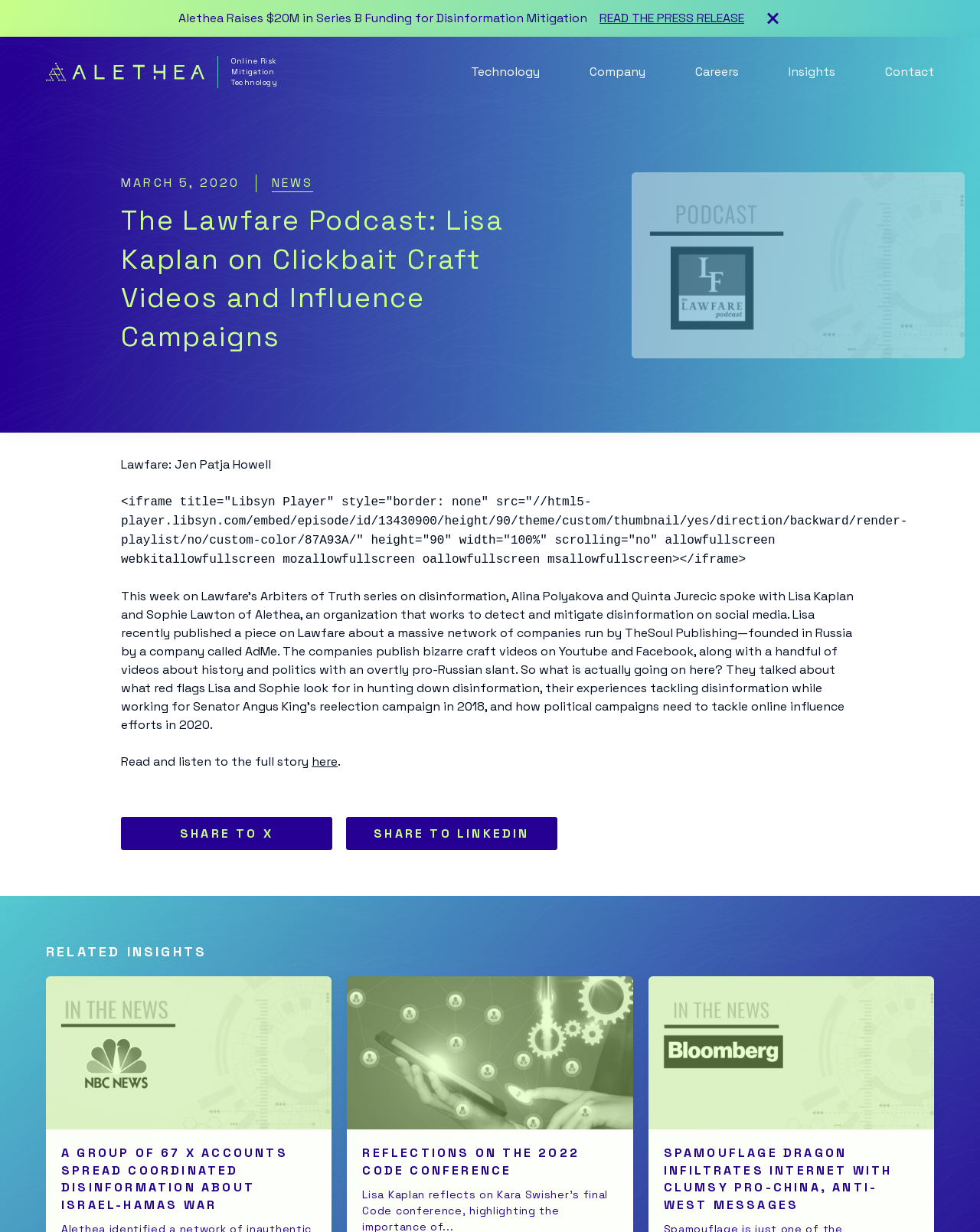Please indicate the bounding box coordinates for the clickable area to complete the following task: "Share to Twitter". The coordinates should be specified as four float numbers between 0 and 1, i.e., [left, top, right, bottom].

[0.184, 0.668, 0.279, 0.685]